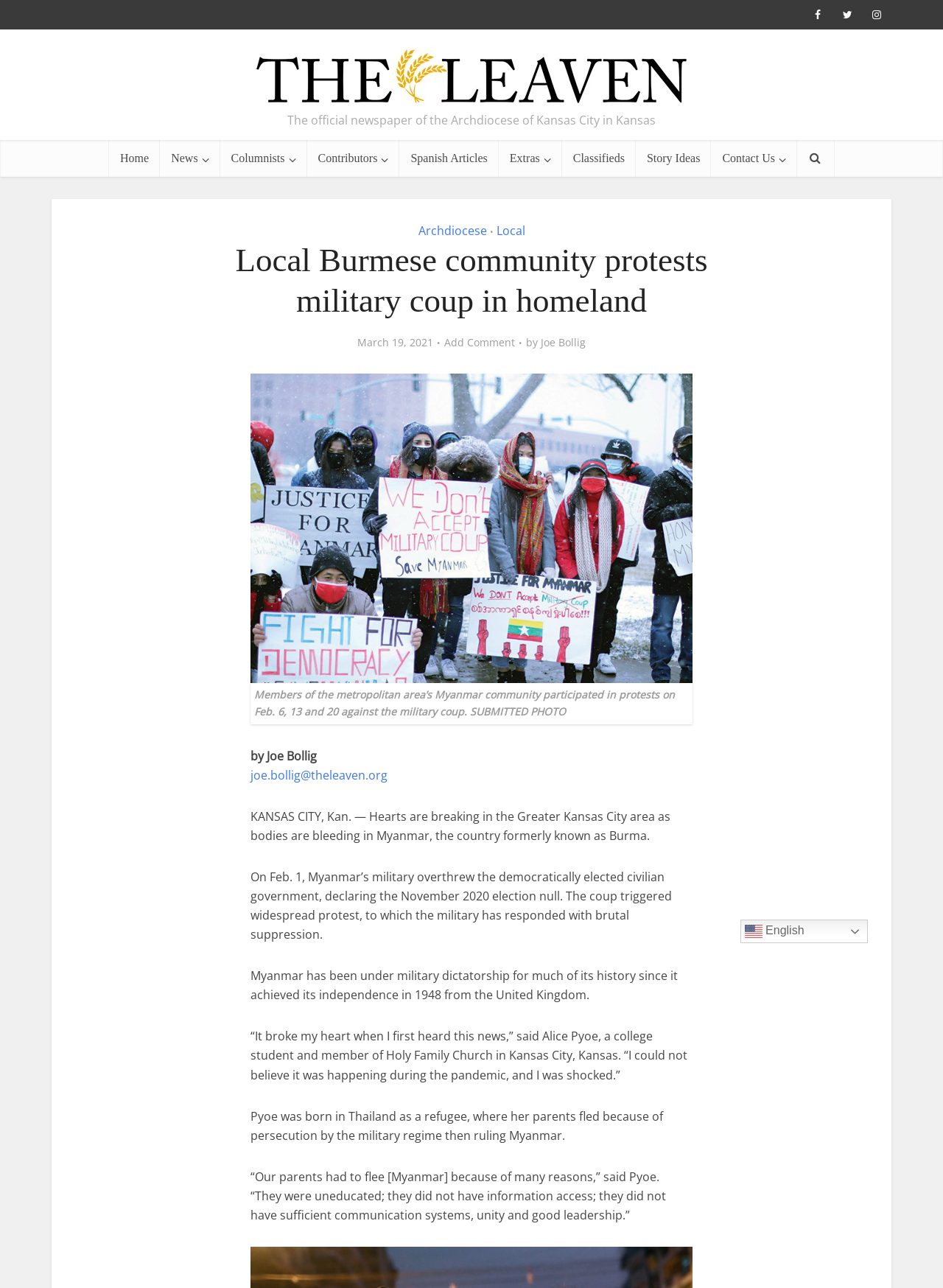Identify the bounding box coordinates of the region that needs to be clicked to carry out this instruction: "Add a comment to the article". Provide these coordinates as four float numbers ranging from 0 to 1, i.e., [left, top, right, bottom].

[0.471, 0.261, 0.546, 0.271]